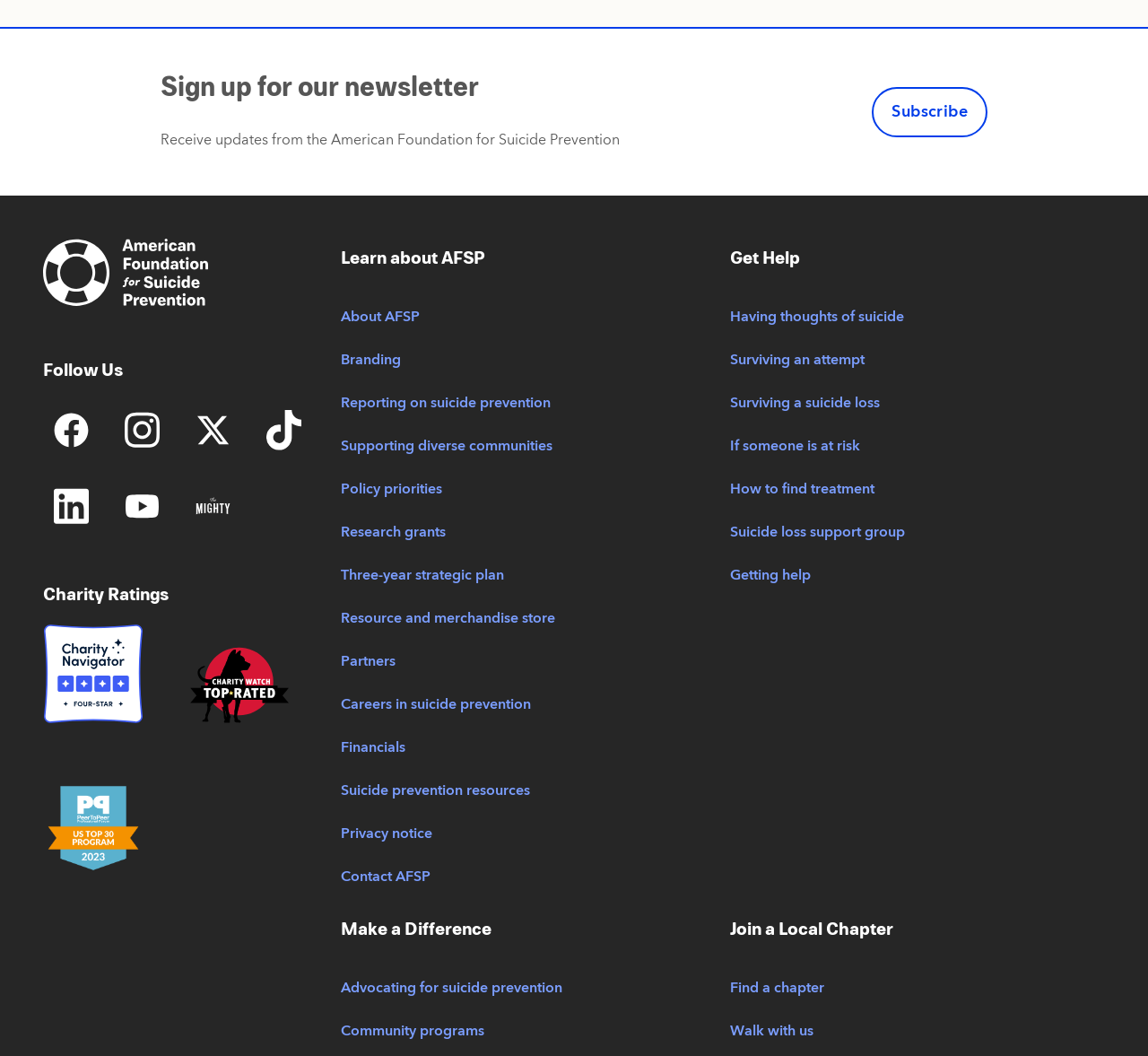What is the rating of the charity according to Charity Navigator? Look at the image and give a one-word or short phrase answer.

Four Stars